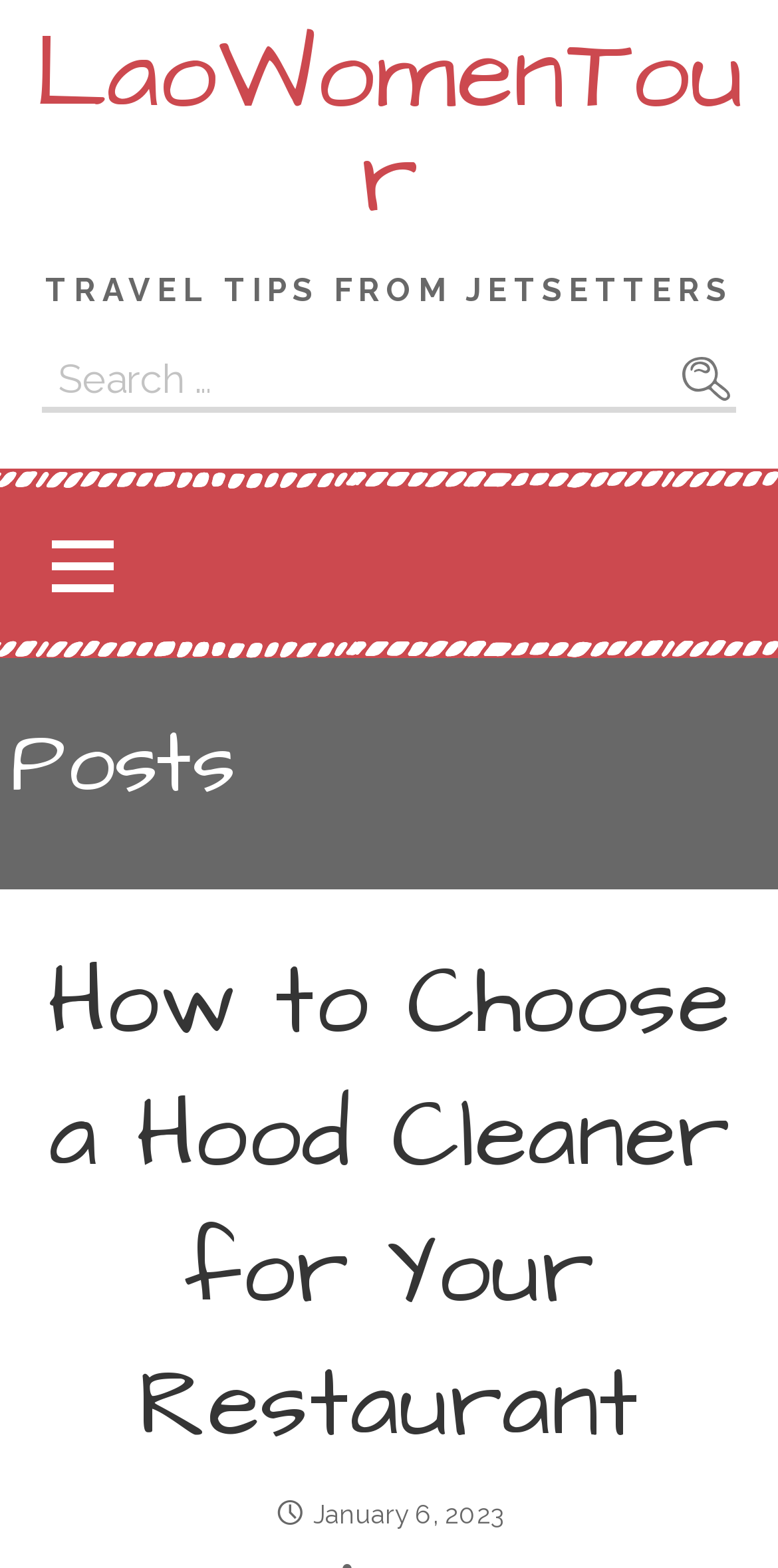What is the category of the blog post?
Please look at the screenshot and answer in one word or a short phrase.

Travel tips